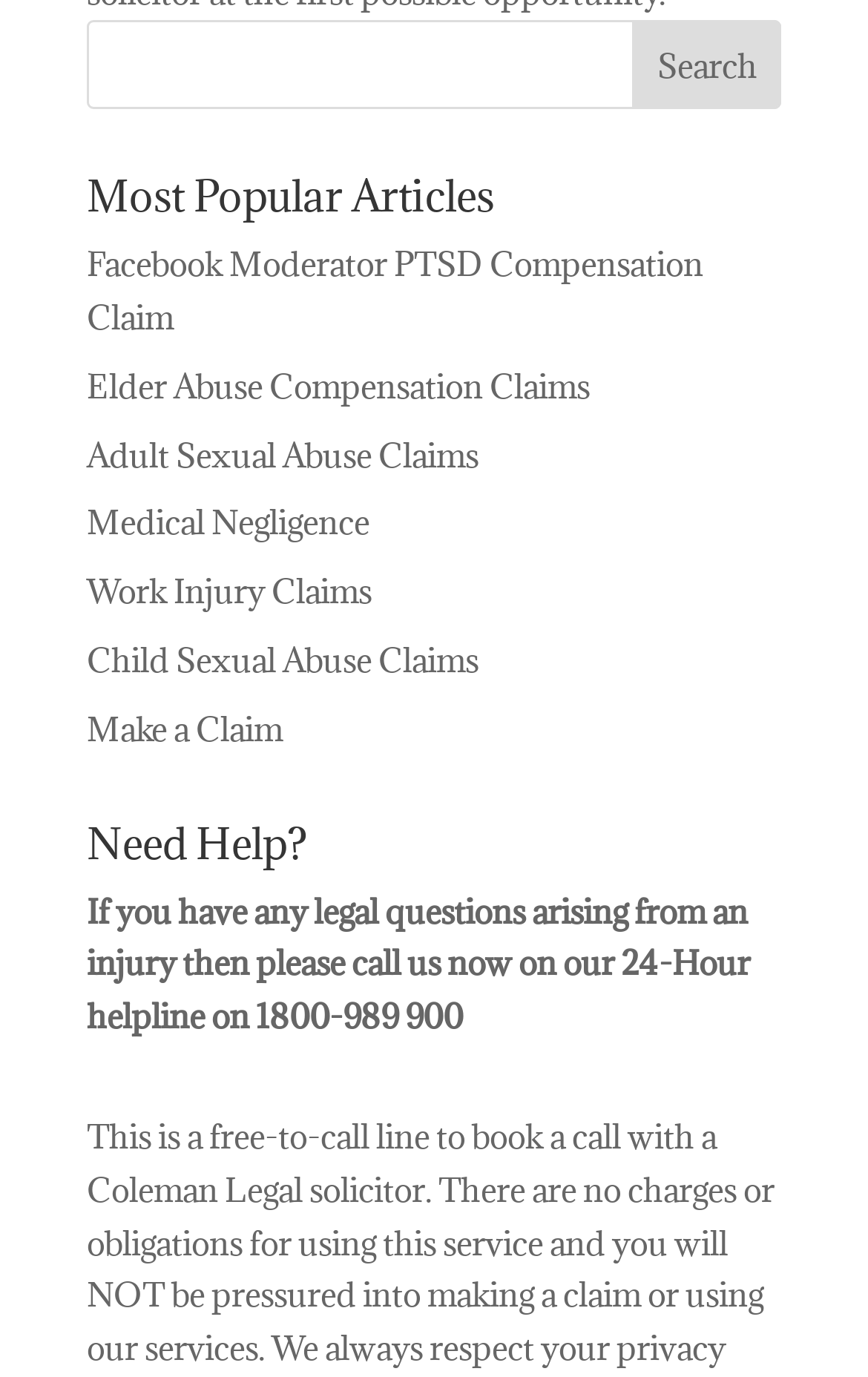Please identify the bounding box coordinates of the area that needs to be clicked to follow this instruction: "visit Facebook Moderator PTSD Compensation Claim".

[0.1, 0.177, 0.81, 0.246]